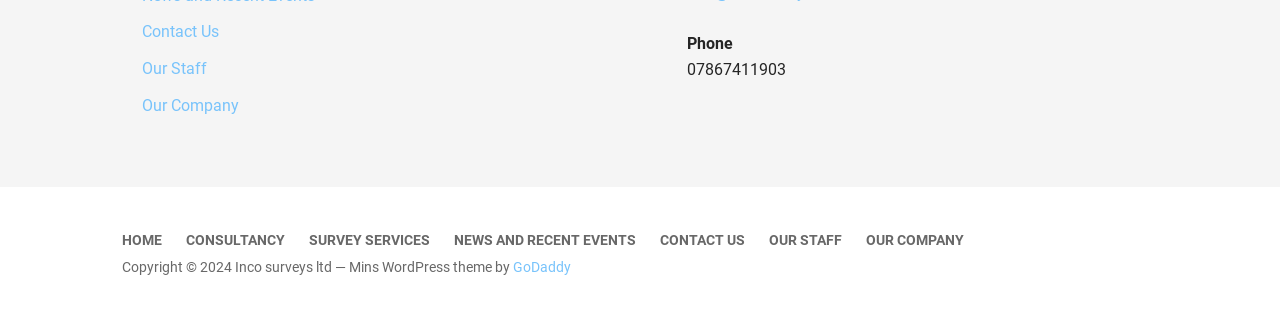Determine the bounding box coordinates of the clickable region to follow the instruction: "click Contact Us".

[0.111, 0.043, 0.463, 0.159]